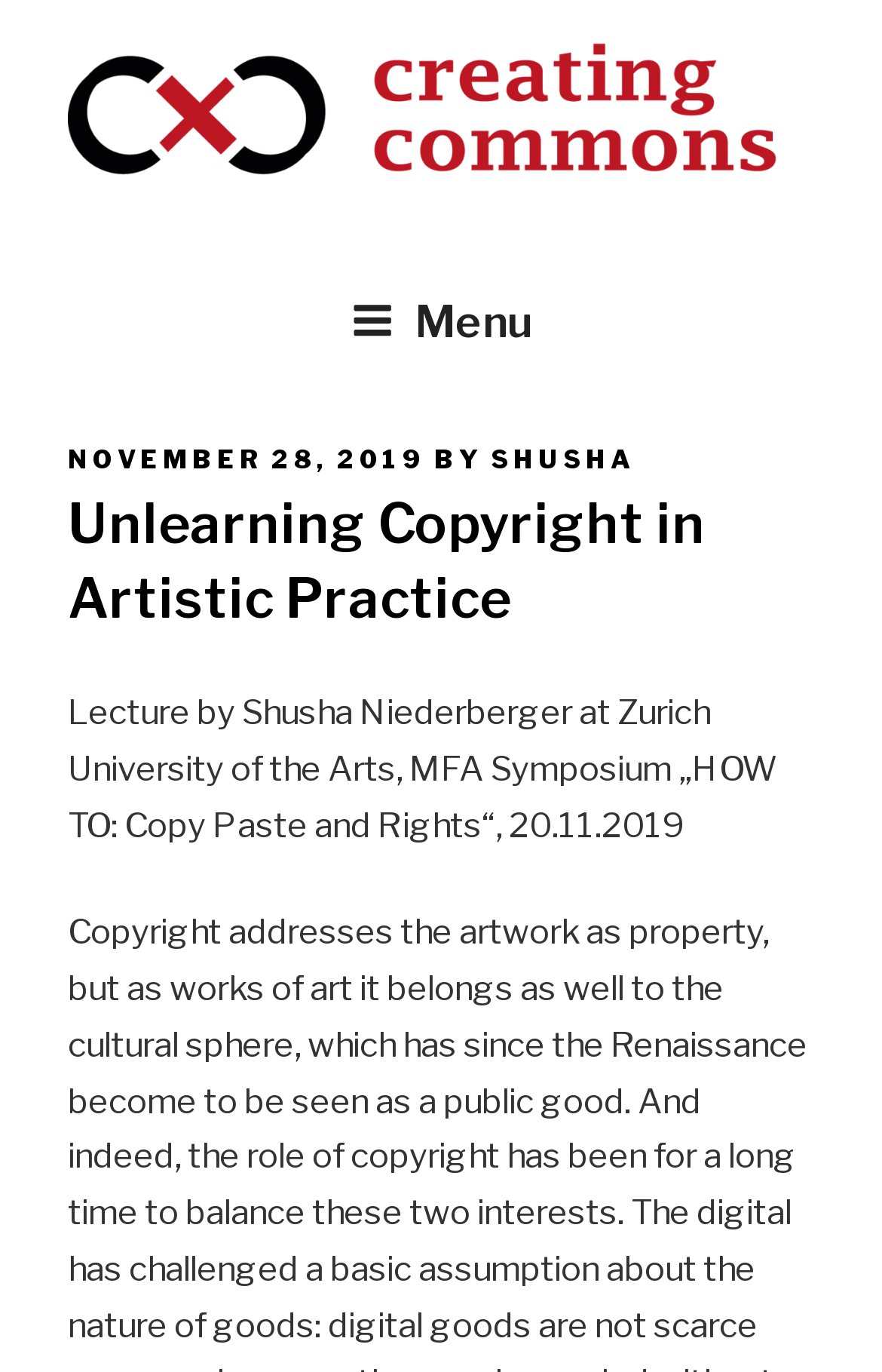Extract the bounding box coordinates for the UI element described as: "parent_node: CREATING COMMONS".

[0.077, 0.025, 0.923, 0.153]